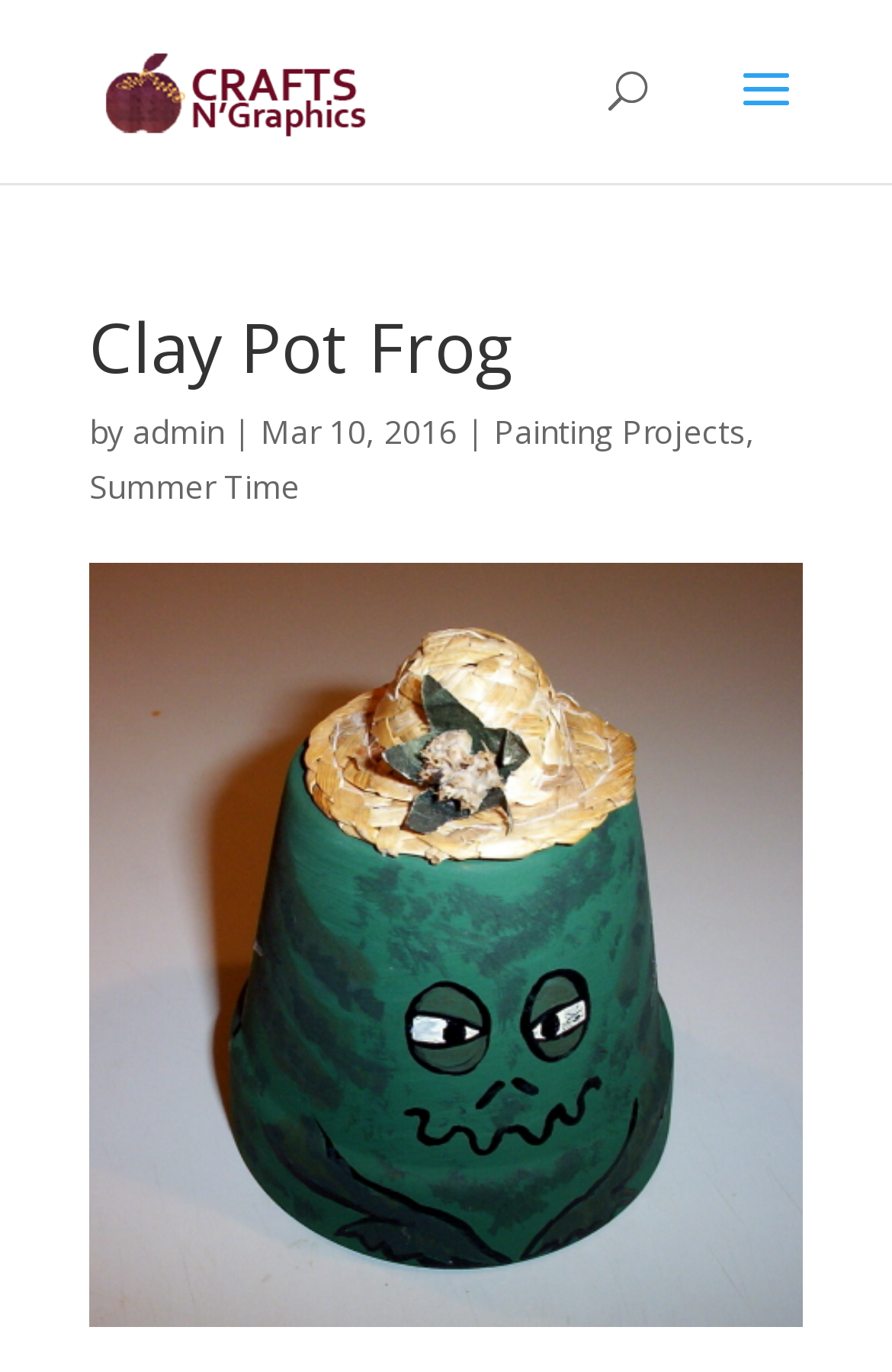What is the name of the craft project?
Provide a one-word or short-phrase answer based on the image.

Clay Pot Frog